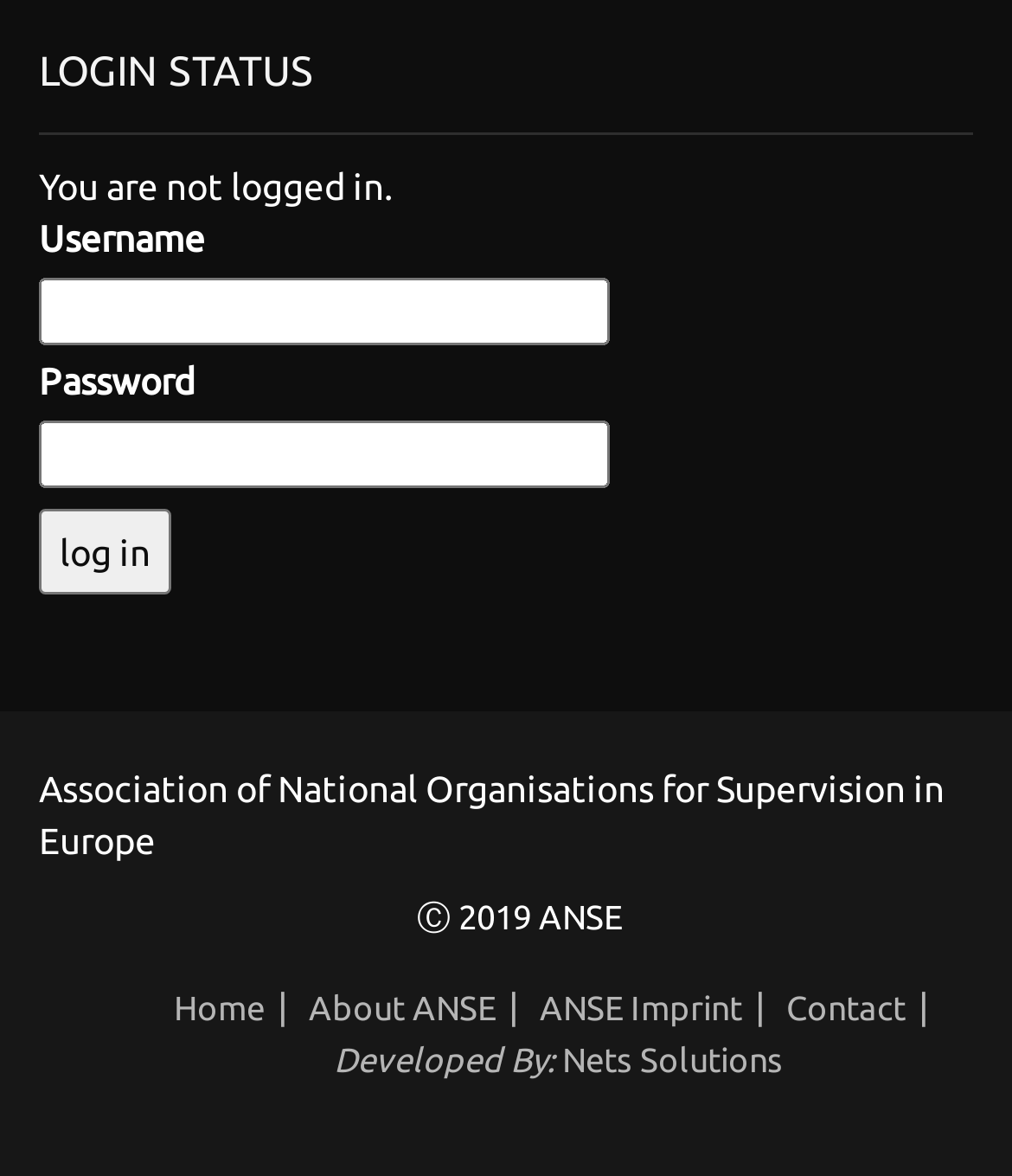Please specify the coordinates of the bounding box for the element that should be clicked to carry out this instruction: "Go to About ANSE". The coordinates must be four float numbers between 0 and 1, formatted as [left, top, right, bottom].

[0.305, 0.841, 0.49, 0.872]